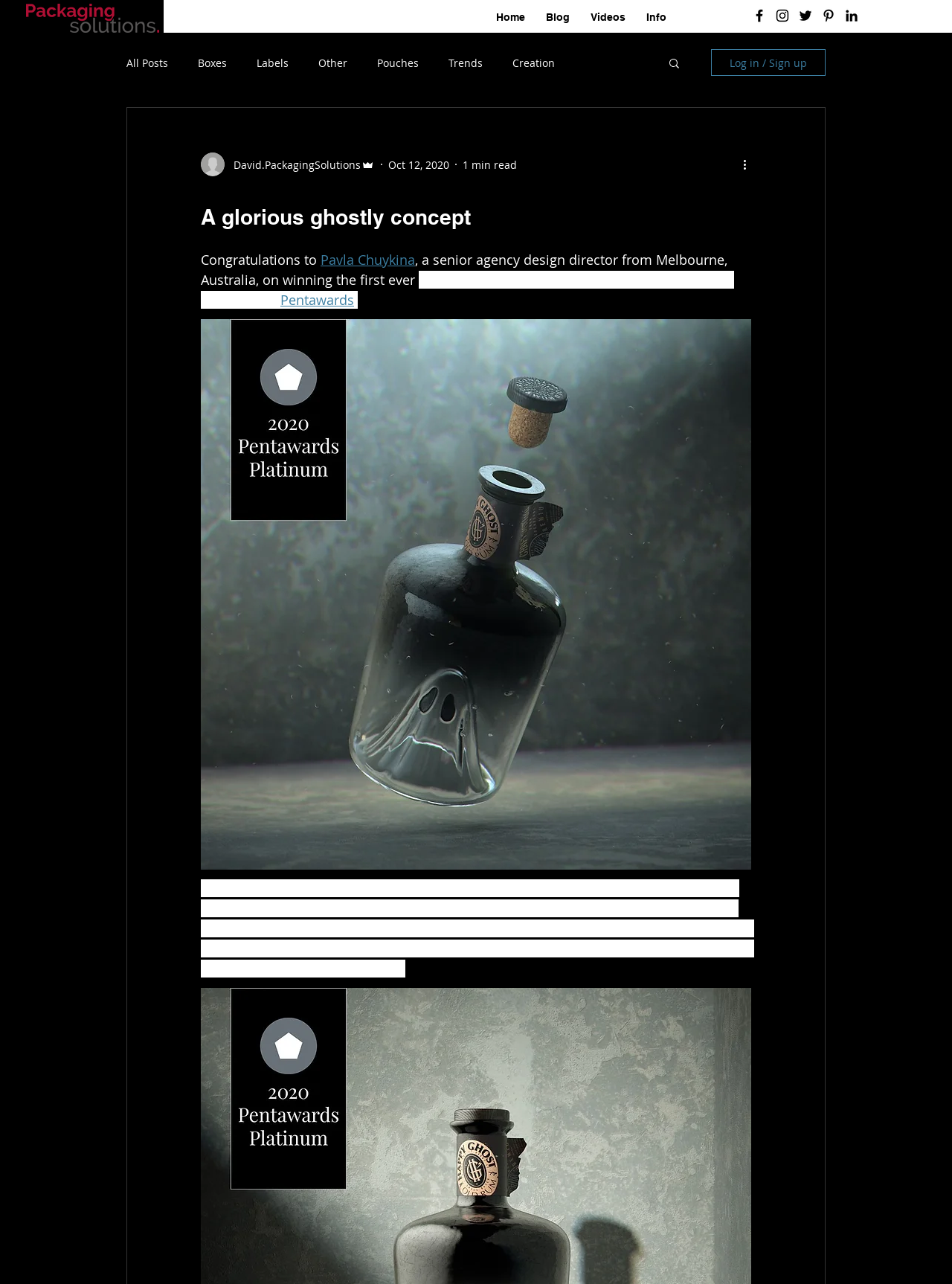Provide the bounding box coordinates of the section that needs to be clicked to accomplish the following instruction: "Check the 'Latest Posts' section."

None